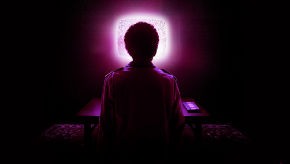What color is the light emitted by the TV screen?
From the image, respond with a single word or phrase.

Purple